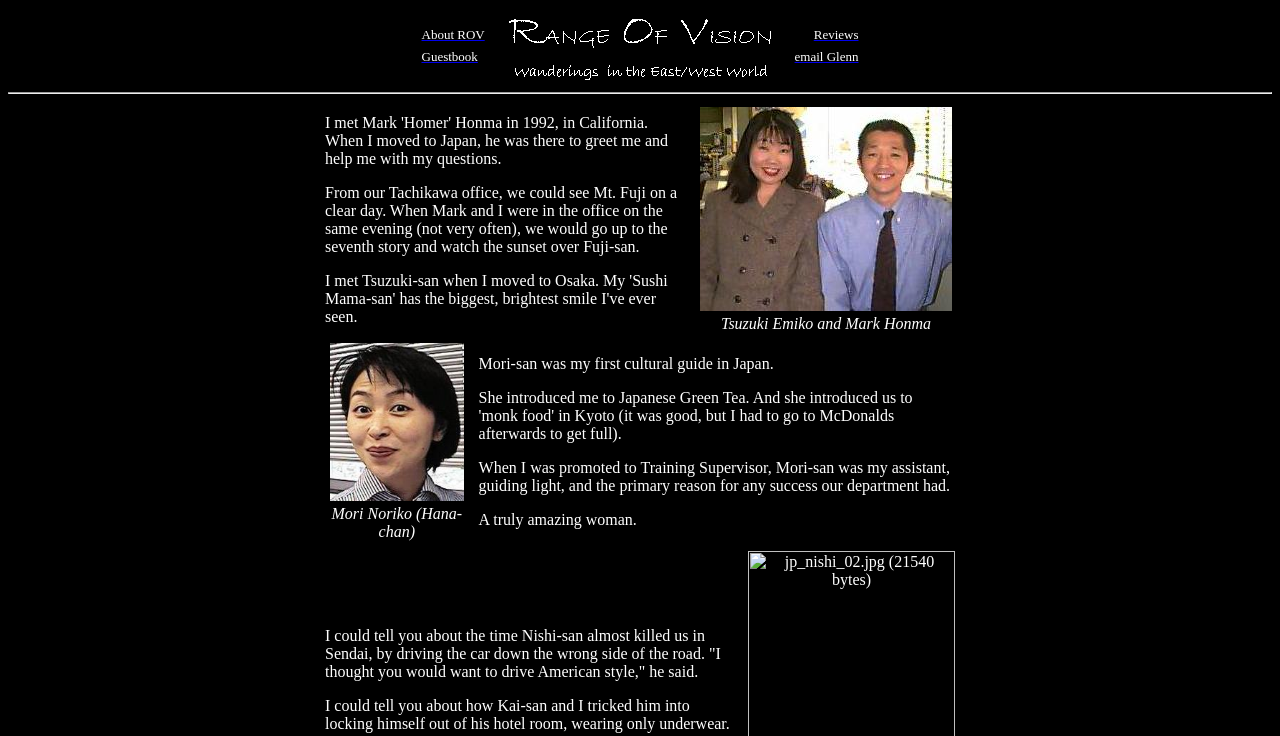What is the name of the person who introduced the author to Japanese Green Tea?
Based on the image, answer the question with as much detail as possible.

This answer can be found by reading the text in the LayoutTableCell element with the text 'Mori Noriko (Hana-chan)'. The text describes Mori-san as the author's first cultural guide in Japan and mentions that she introduced the author to Japanese Green Tea.